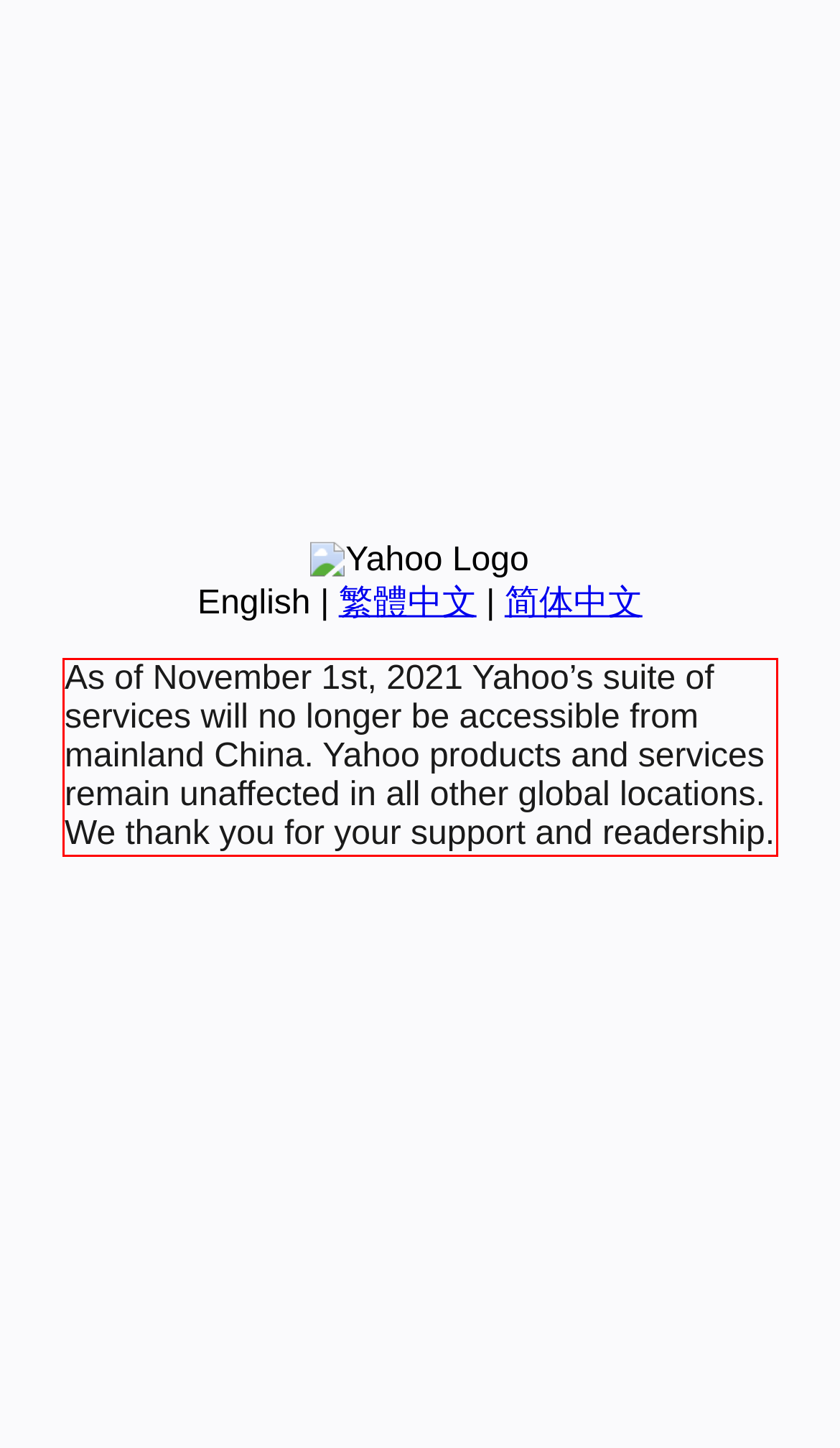Please analyze the provided webpage screenshot and perform OCR to extract the text content from the red rectangle bounding box.

As of November 1st, 2021 Yahoo’s suite of services will no longer be accessible from mainland China. Yahoo products and services remain unaffected in all other global locations. We thank you for your support and readership.